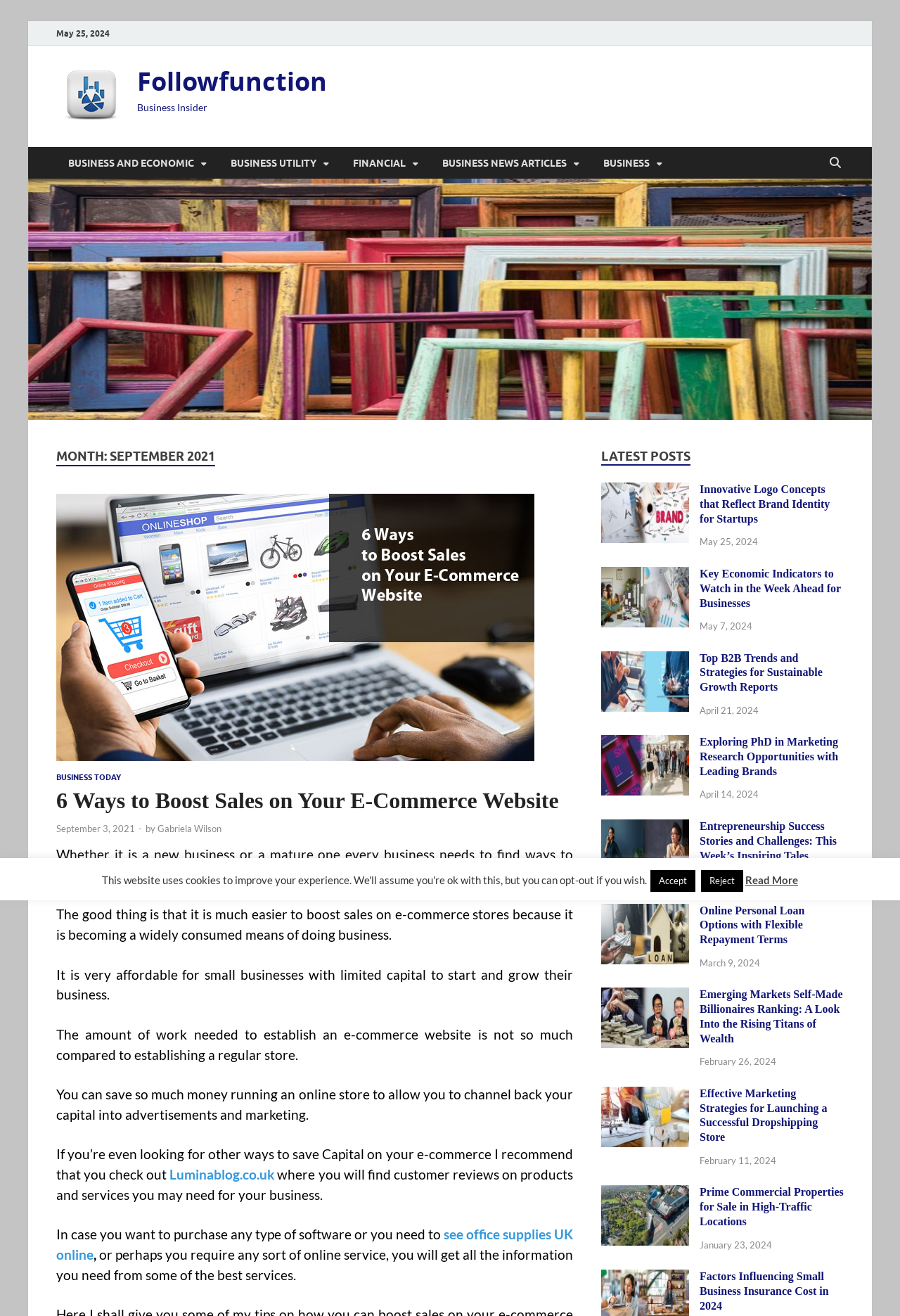Given the element description Read More, identify the bounding box coordinates for the UI element on the webpage screenshot. The format should be (top-left x, top-left y, bottom-right x, bottom-right y), with values between 0 and 1.

[0.828, 0.664, 0.887, 0.673]